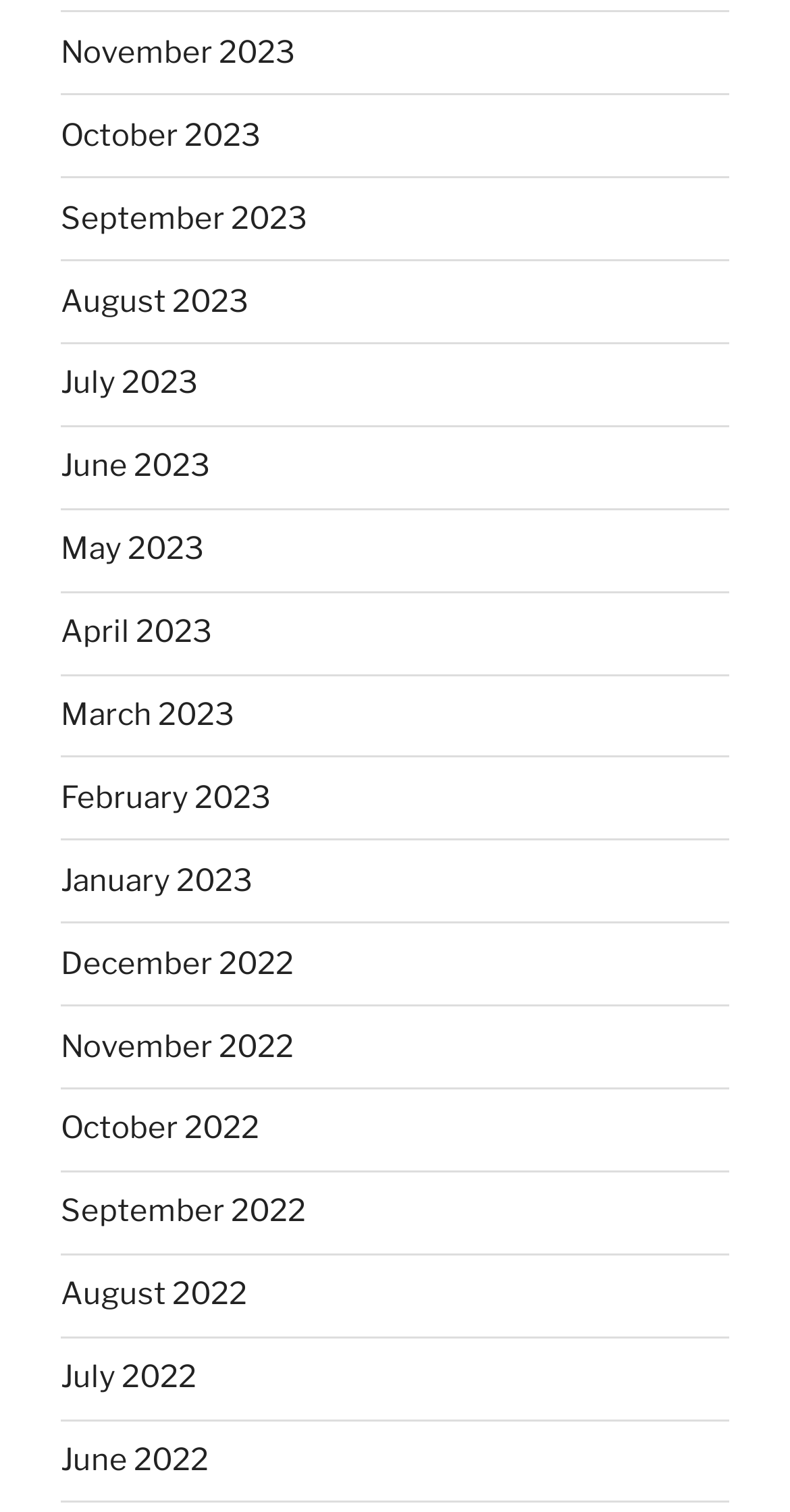How many months are listed in 2023?
Look at the image and answer the question with a single word or phrase.

12